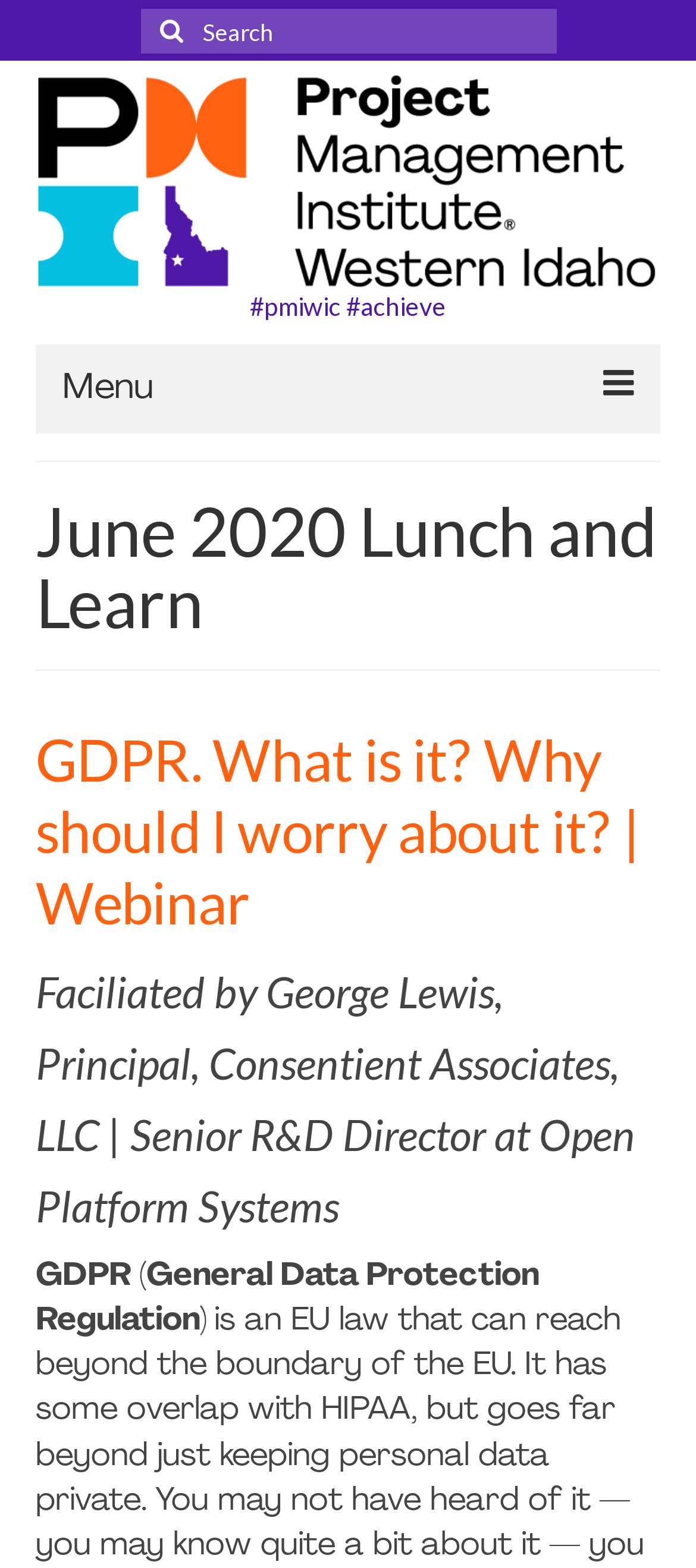Provide the bounding box coordinates for the area that should be clicked to complete the instruction: "view privacy policy".

None